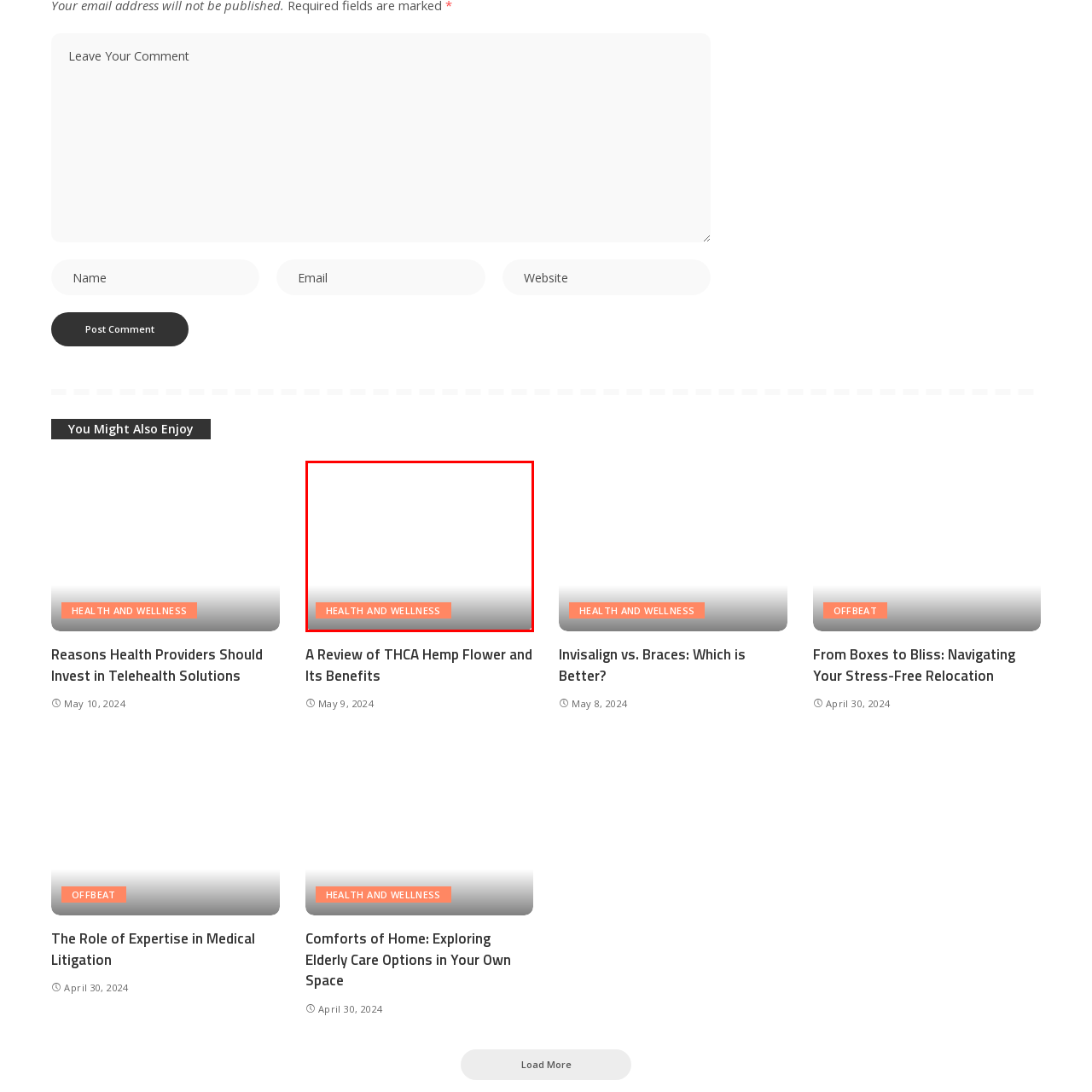What is behind the button?
Inspect the image surrounded by the red bounding box and answer the question using a single word or a short phrase.

A subtle gradient background